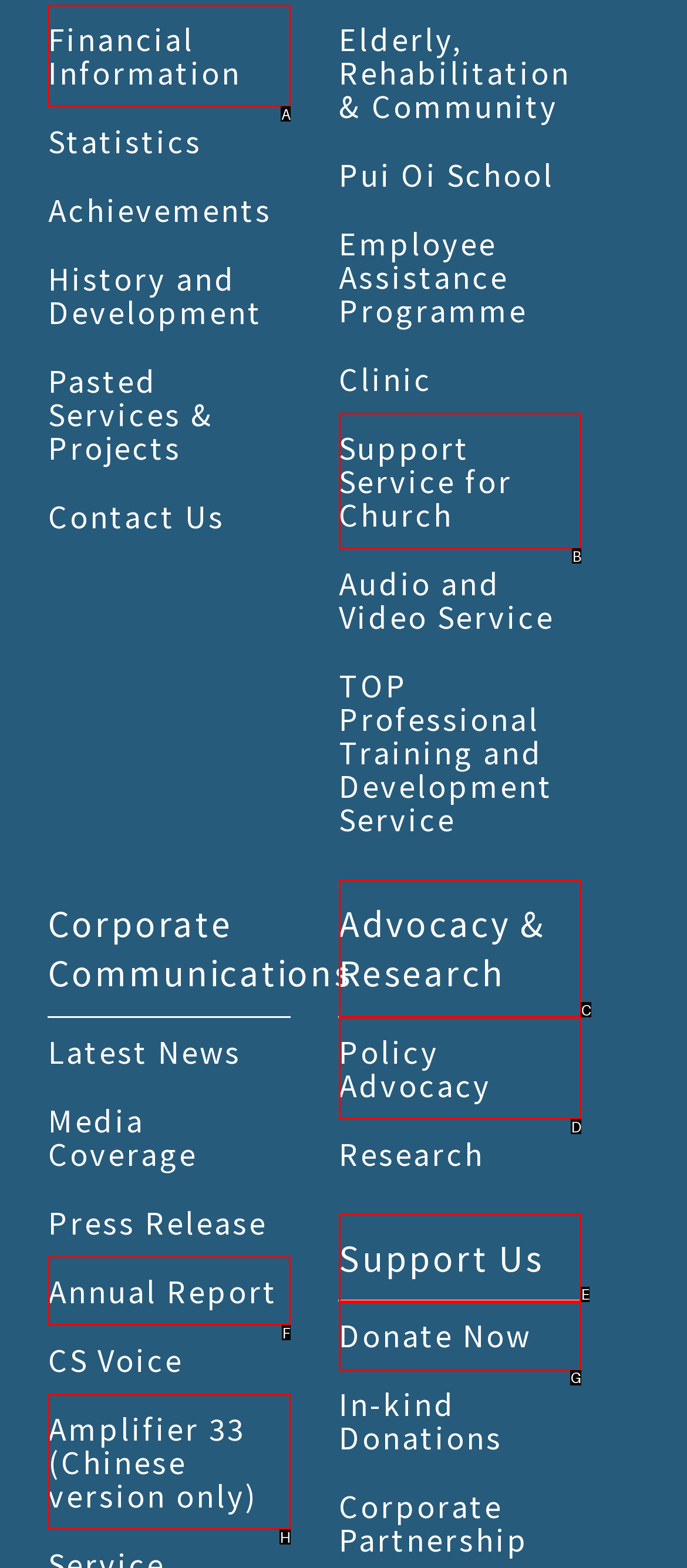Identify the correct HTML element to click to accomplish this task: View Financial Information
Respond with the letter corresponding to the correct choice.

A